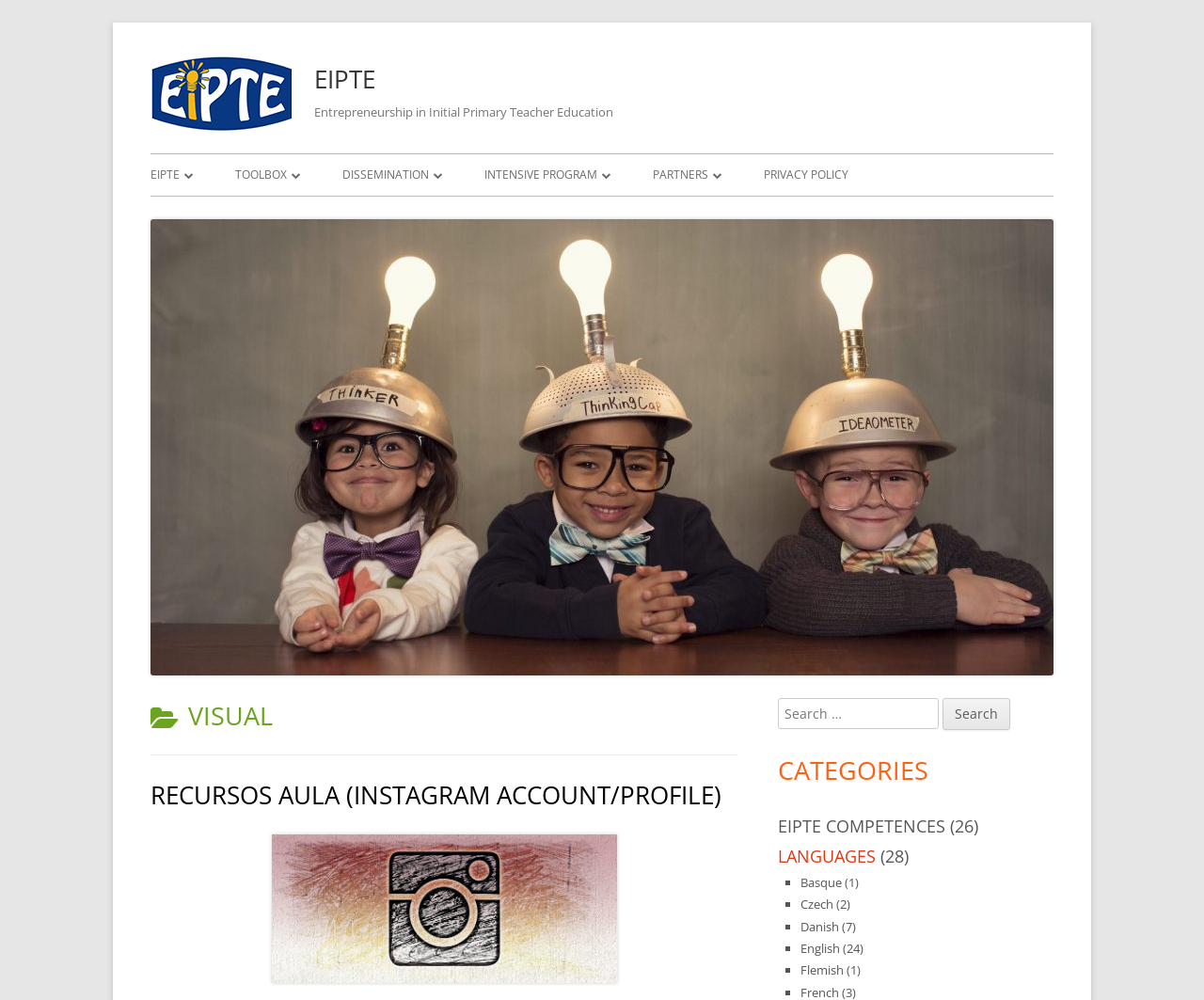Determine the bounding box coordinates of the clickable element to achieve the following action: 'Go to the 'ABOUT EIPTE' page'. Provide the coordinates as four float values between 0 and 1, formatted as [left, top, right, bottom].

[0.125, 0.196, 0.304, 0.235]